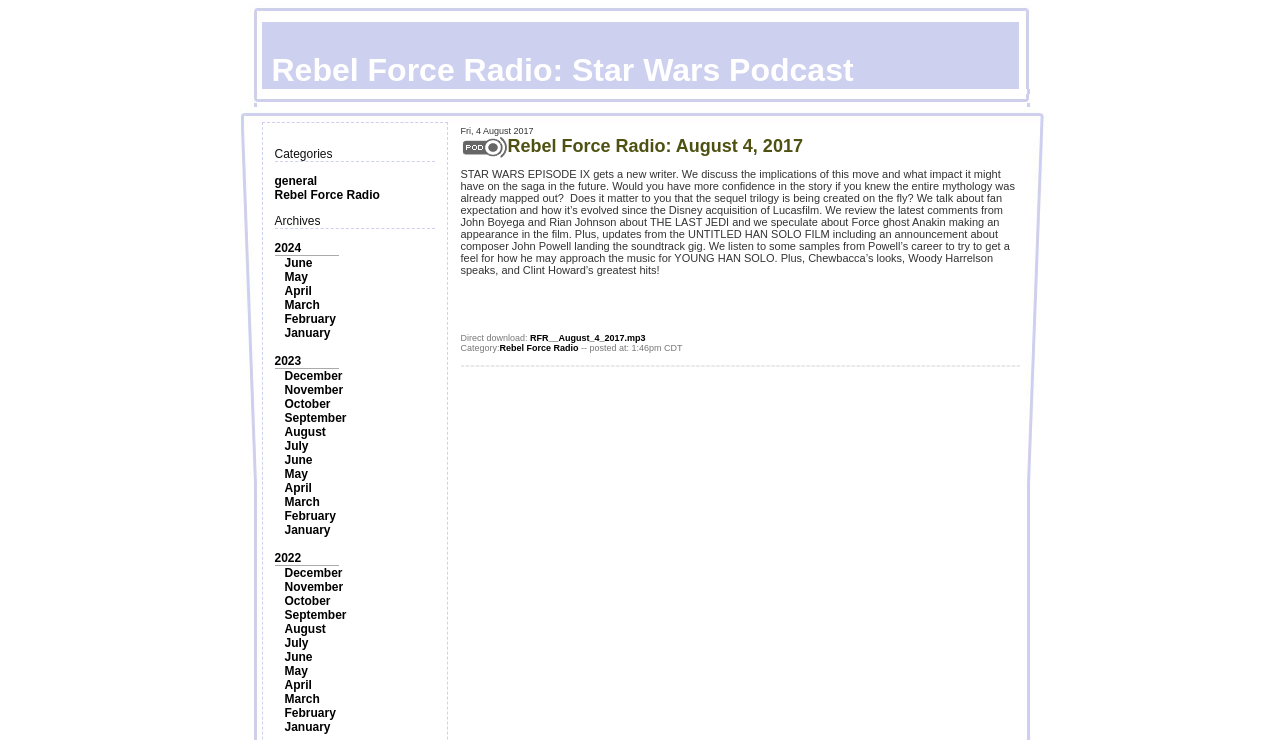Please identify the bounding box coordinates of the element I need to click to follow this instruction: "View the archives for '2024'".

[0.214, 0.326, 0.235, 0.345]